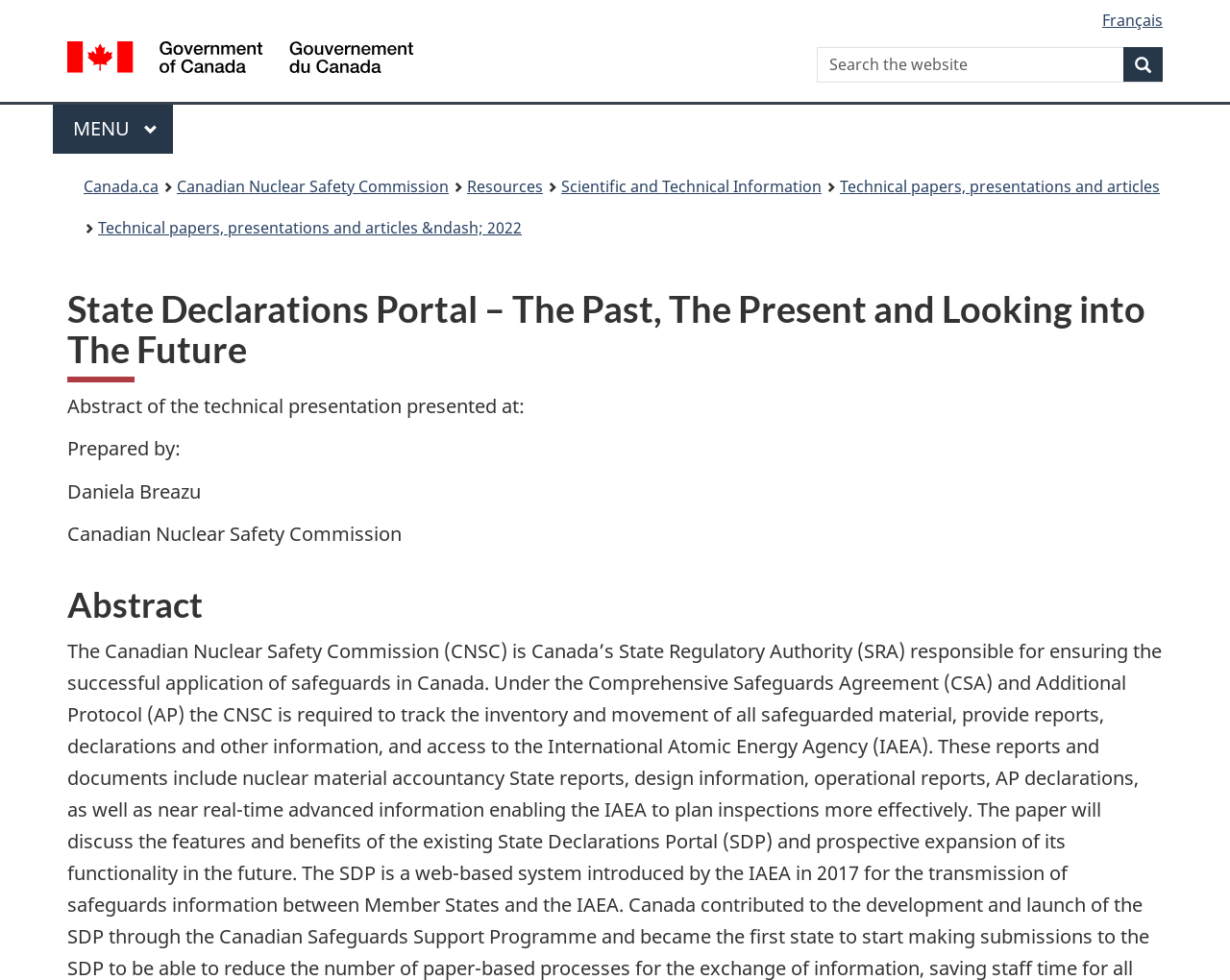From the webpage screenshot, predict the bounding box of the UI element that matches this description: "Françaisfr".

[0.896, 0.01, 0.945, 0.031]